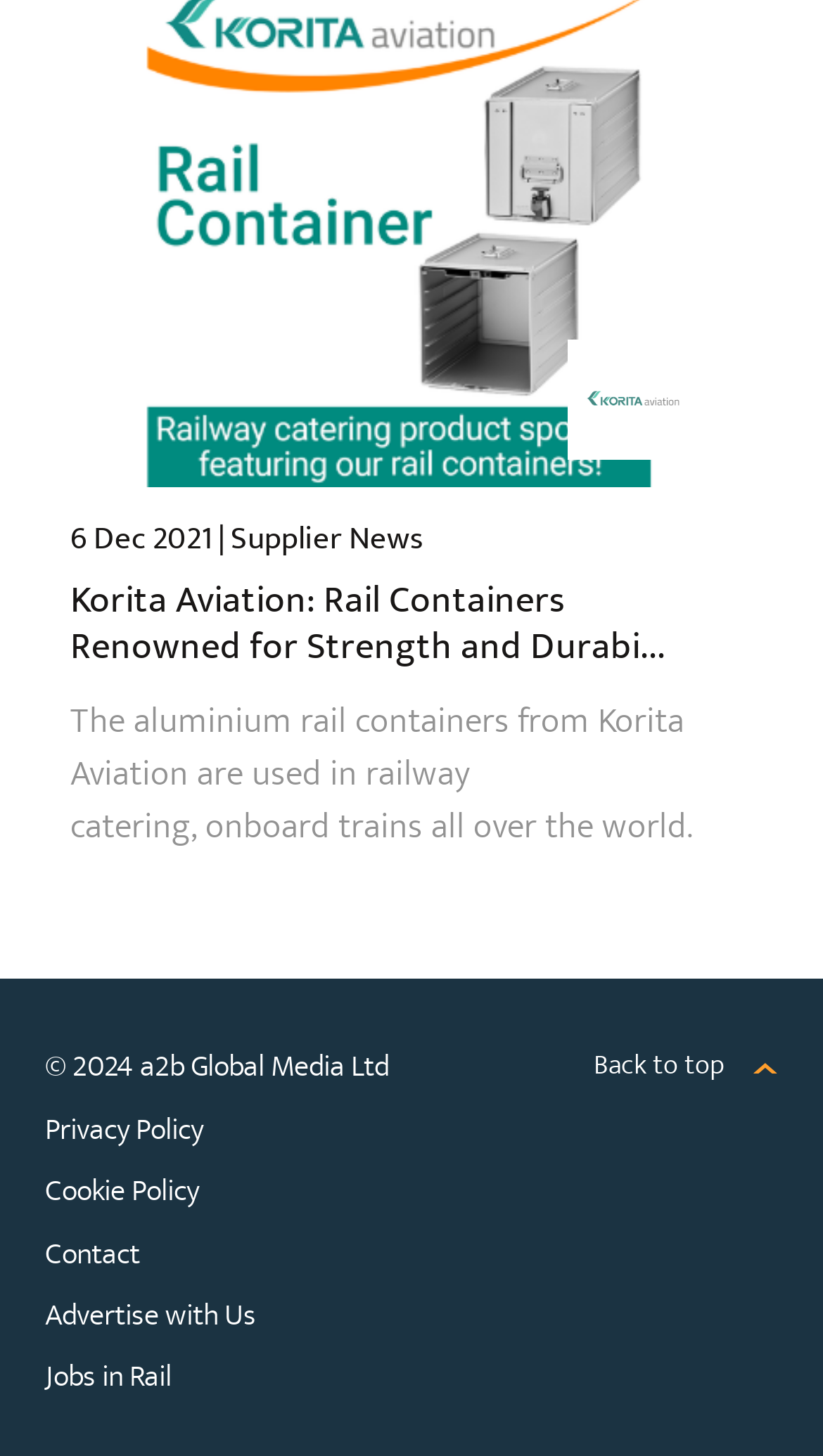Determine the bounding box of the UI element mentioned here: "Cookie Policy". The coordinates must be in the format [left, top, right, bottom] with values ranging from 0 to 1.

[0.055, 0.797, 0.473, 0.839]